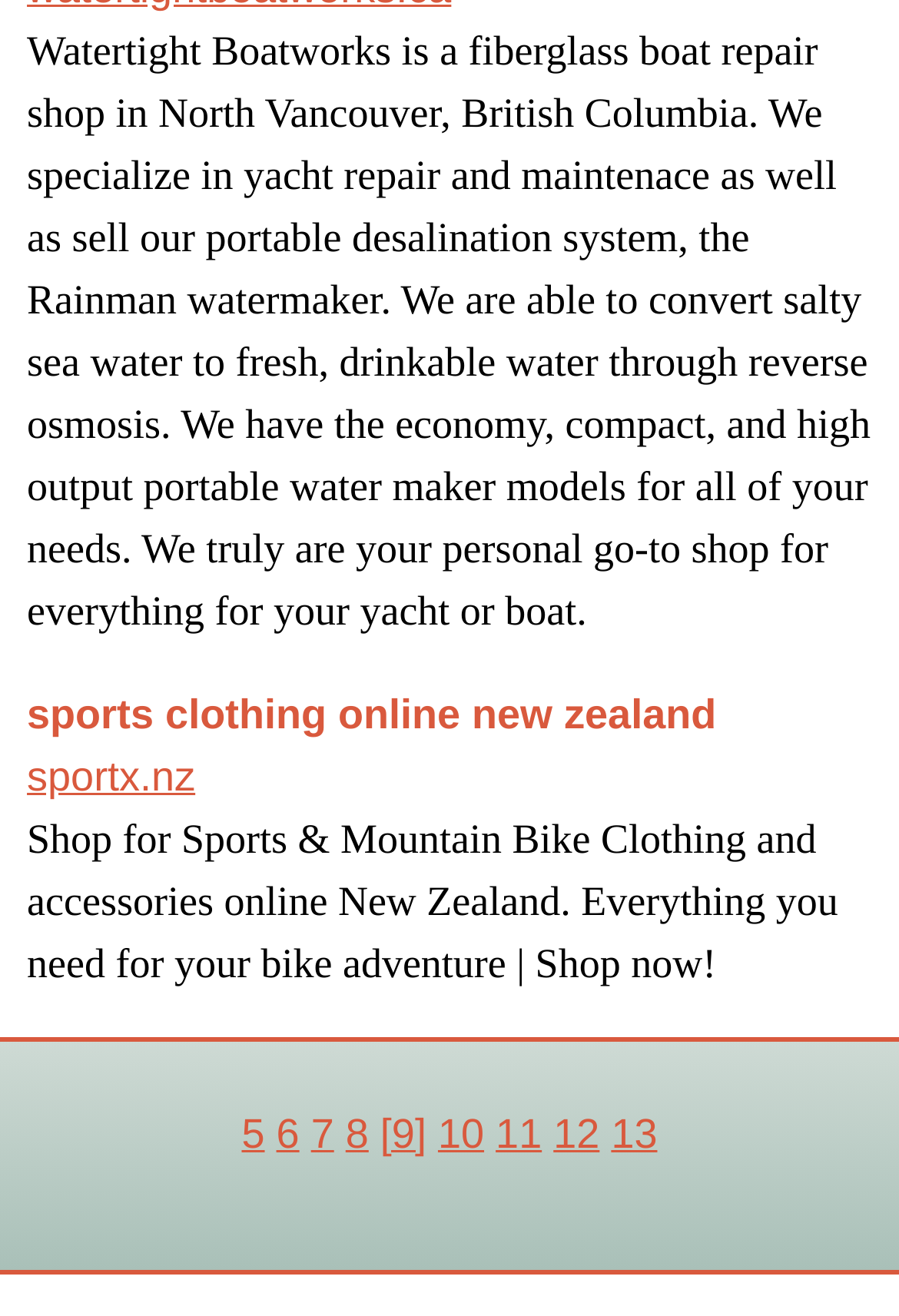Provide a short answer using a single word or phrase for the following question: 
What is the location of Watertight Boatworks?

North Vancouver, British Columbia